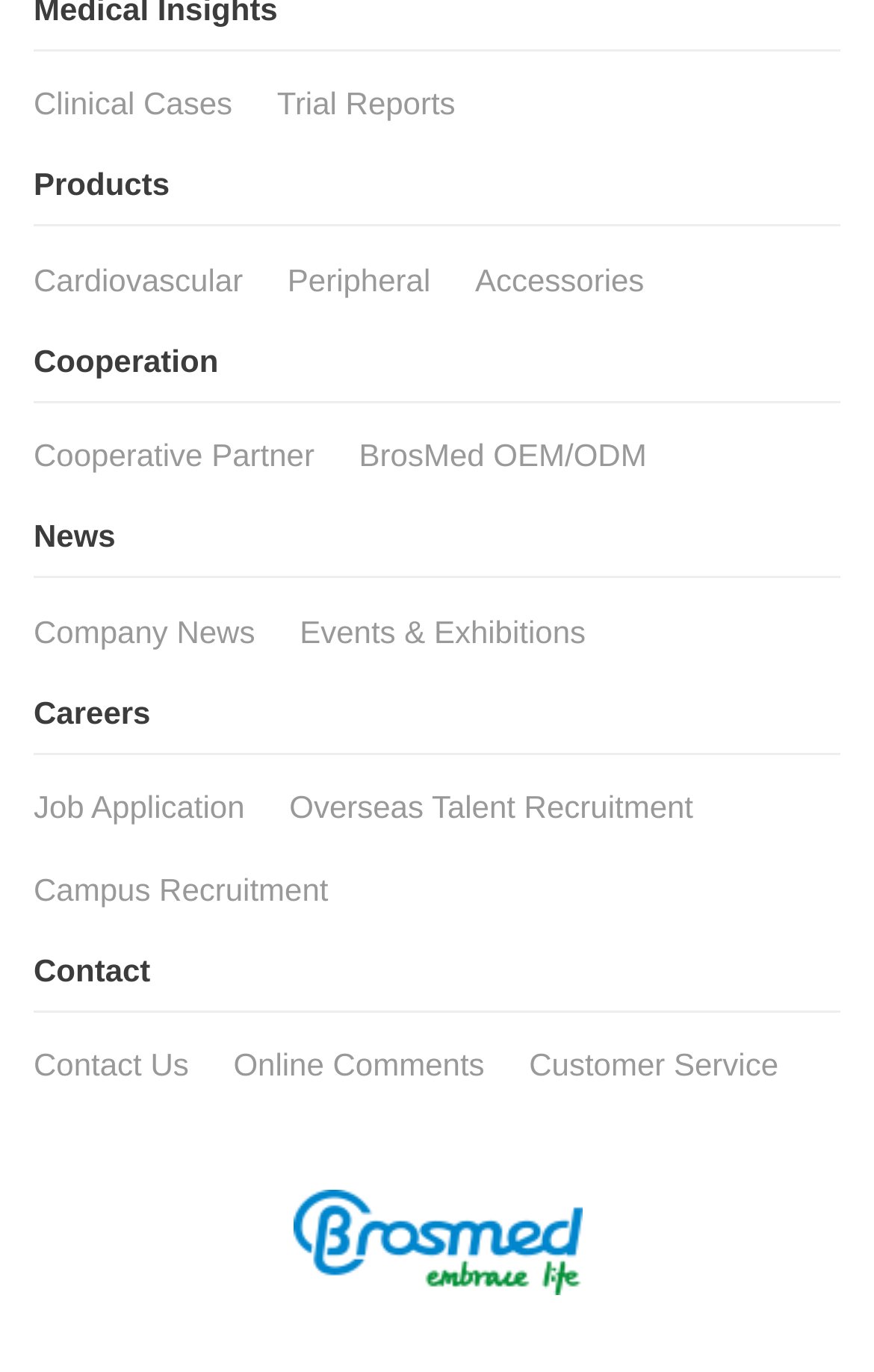Pinpoint the bounding box coordinates of the clickable element to carry out the following instruction: "Read company news."

[0.038, 0.447, 0.292, 0.473]